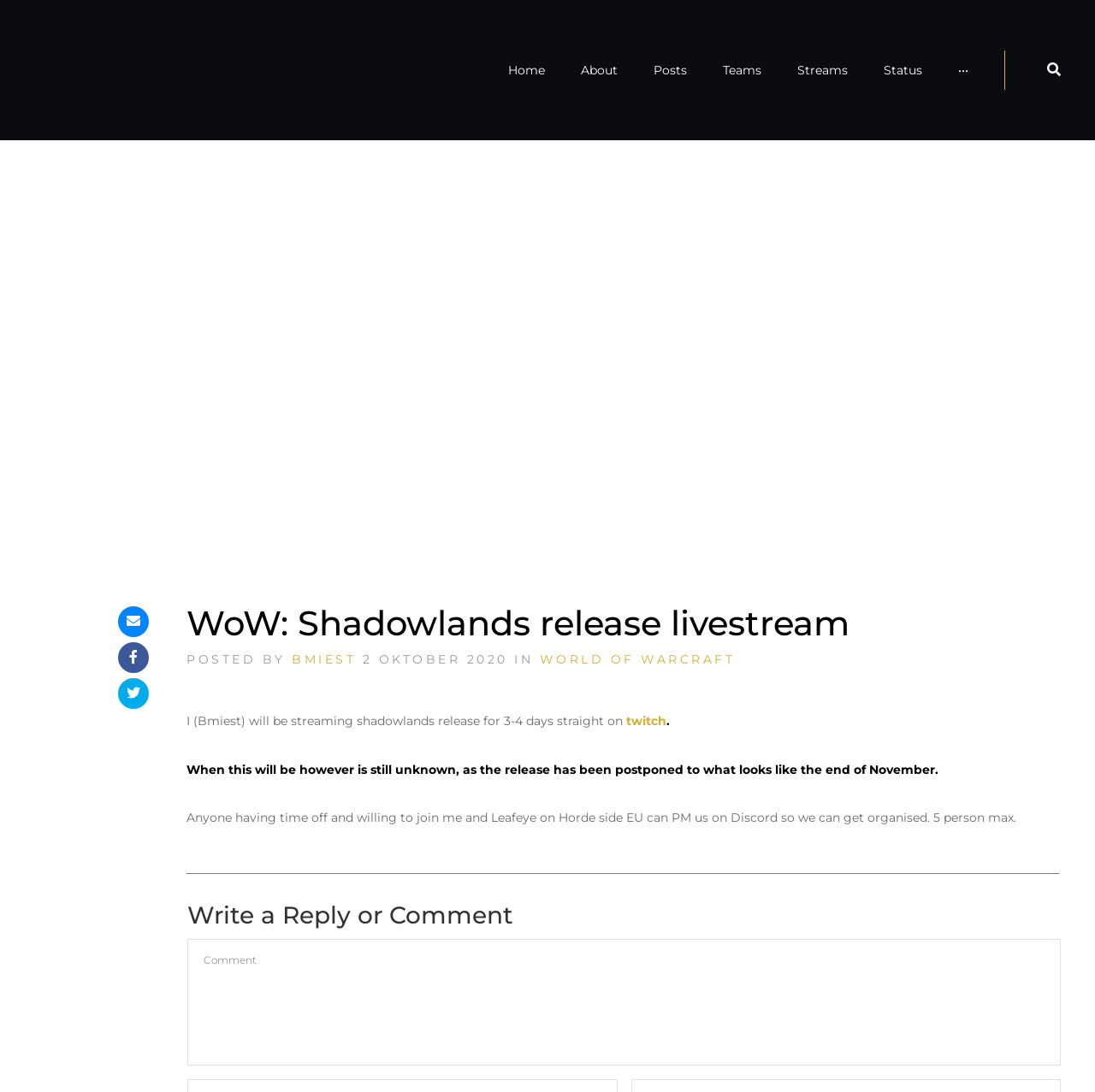Refer to the screenshot and answer the following question in detail:
How many people can join the livestream on Horde side EU?

The number of people who can join the livestream on Horde side EU can be found in the text, which says 'Anyone having time off and willing to join me and Leafeye on Horde side EU can PM us on Discord so we can get organised. 5 person max'.